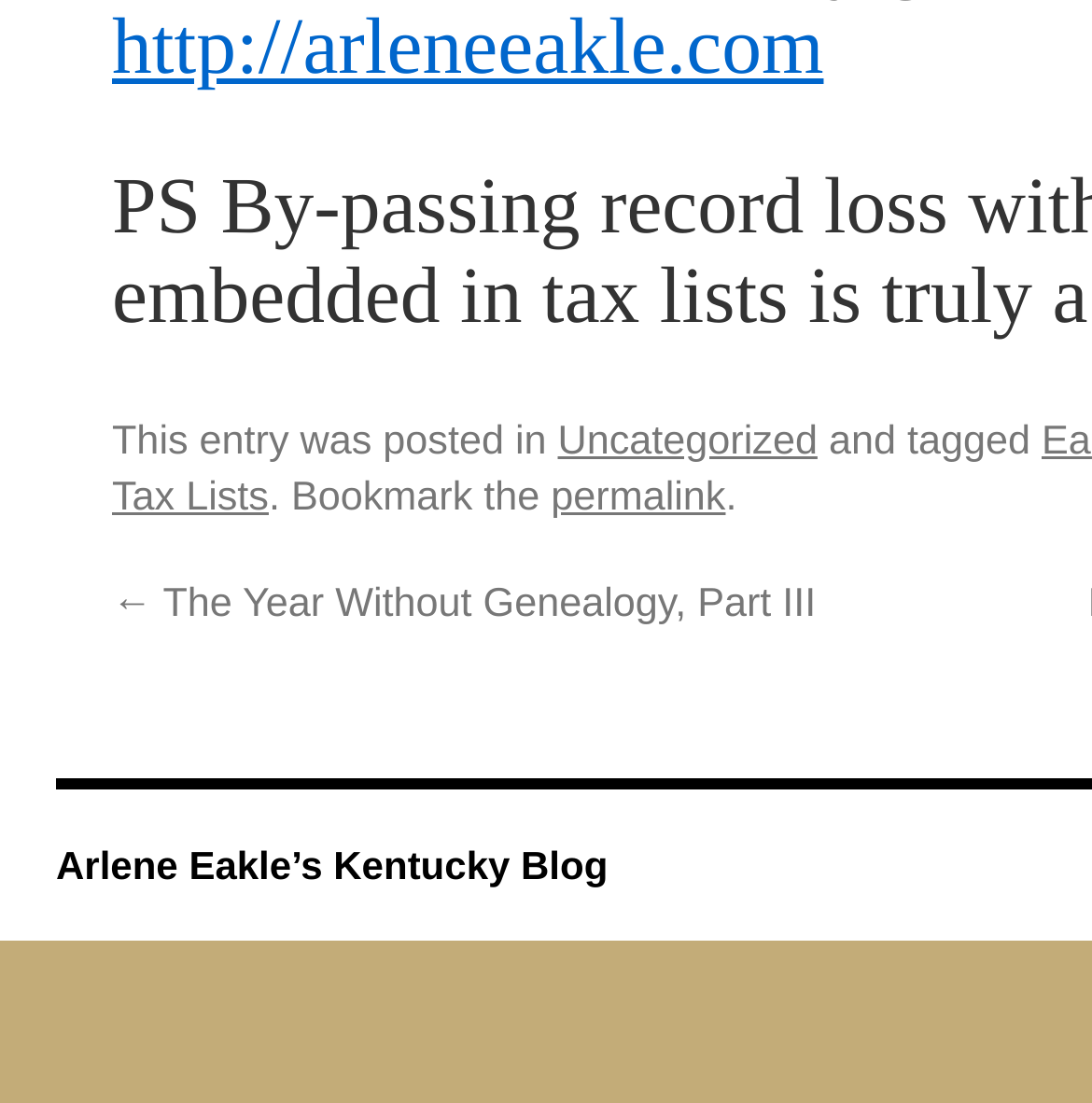Using the details from the image, please elaborate on the following question: What is the category of the current post?

The category of the current post can be found in the link with a bounding box coordinate of [0.511, 0.38, 0.749, 0.421]. This link is likely to be the category of the current post, as it is located near the text 'This entry was posted in'.